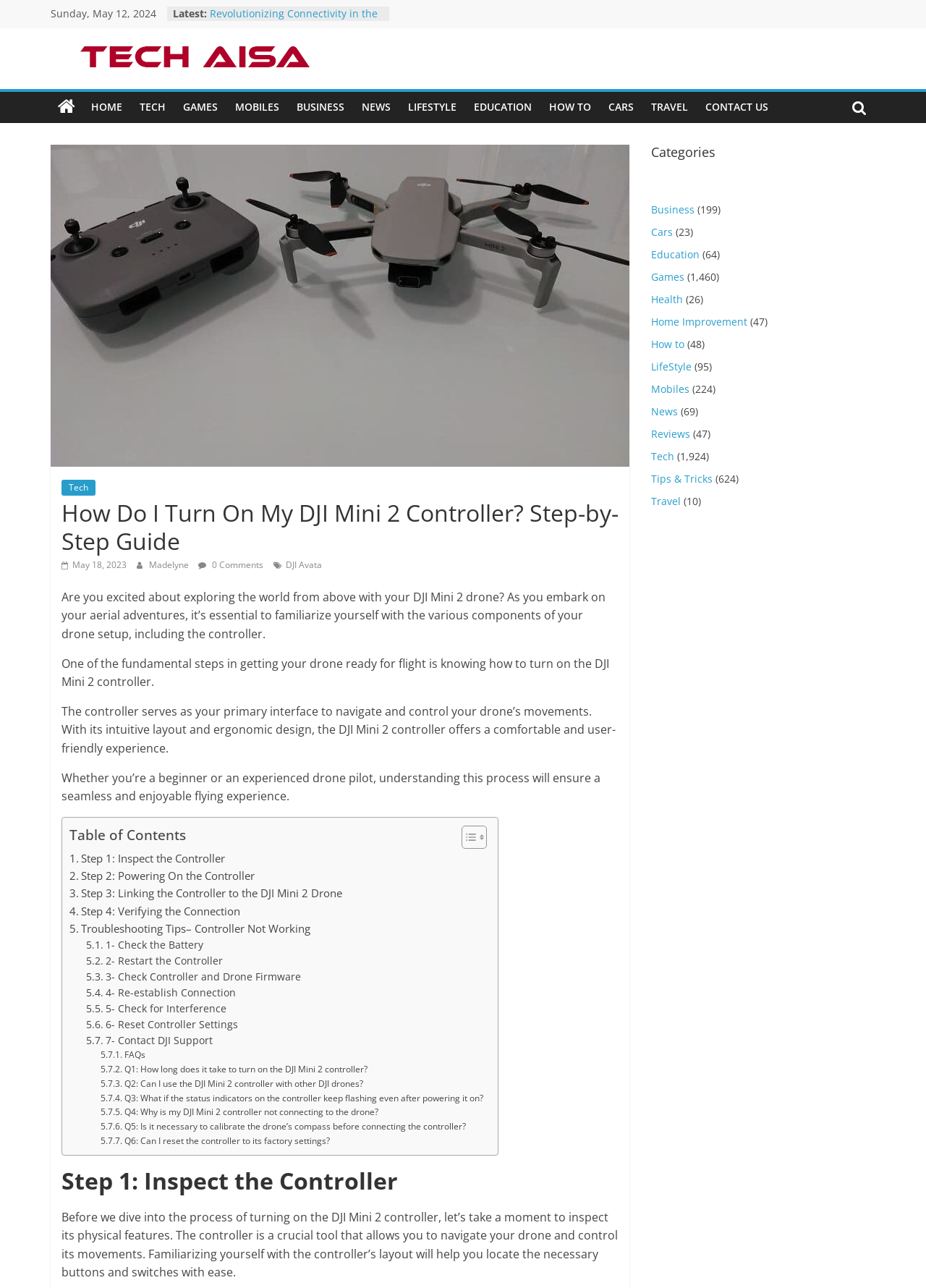Identify the bounding box for the UI element described as: "4- Re-establish Connection". Ensure the coordinates are four float numbers between 0 and 1, formatted as [left, top, right, bottom].

[0.093, 0.765, 0.254, 0.777]